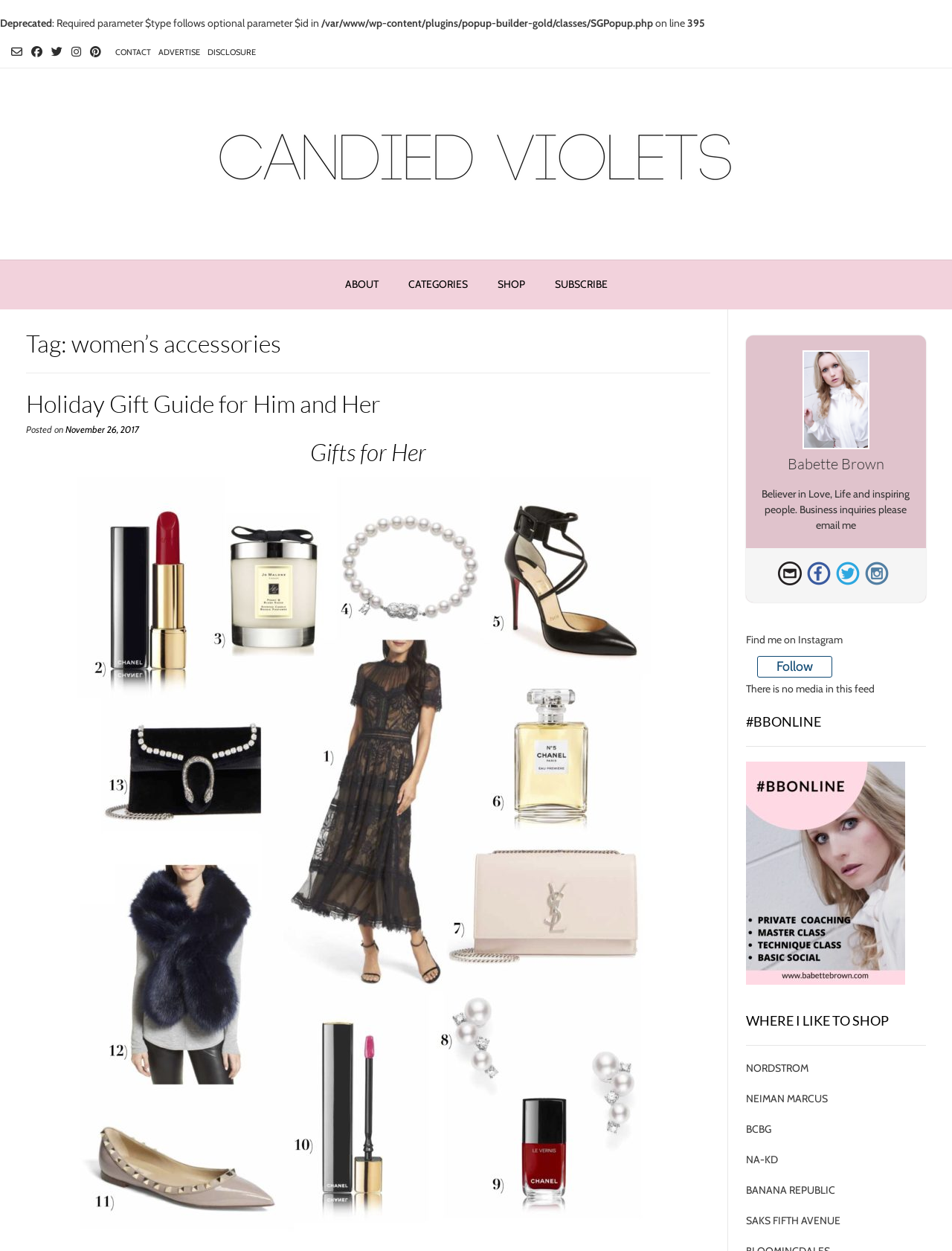What is the author's name?
Can you offer a detailed and complete answer to this question?

The author's name can be found in the sidebar of the webpage, where it is displayed as 'Babette Brown' along with a brief description and social media links.